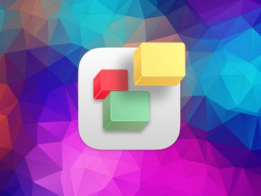Give a one-word or short phrase answer to this question: 
How many cubes are in the icon?

Three